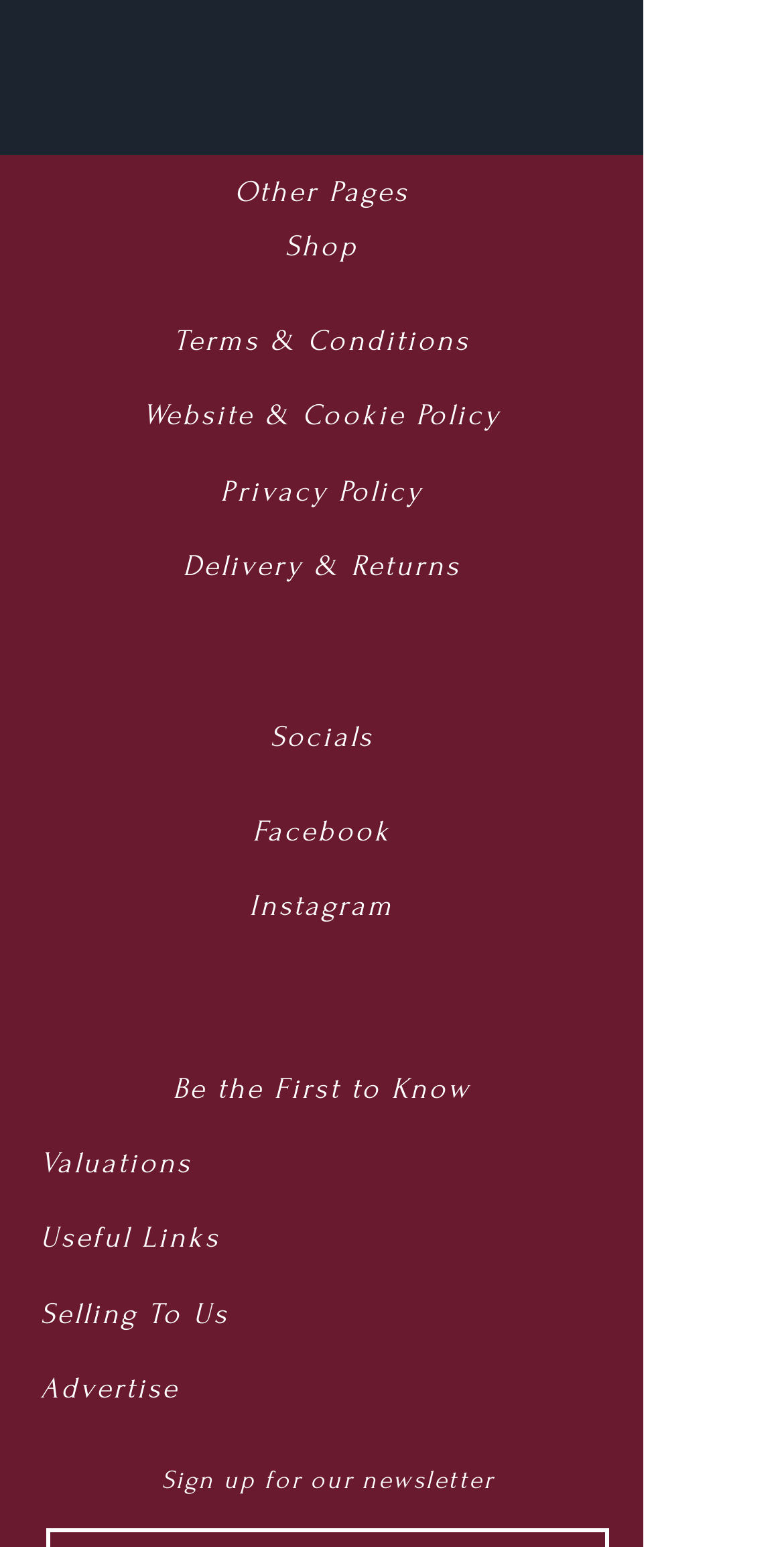Point out the bounding box coordinates of the section to click in order to follow this instruction: "Read about Delivery & Returns".

[0.233, 0.355, 0.588, 0.377]